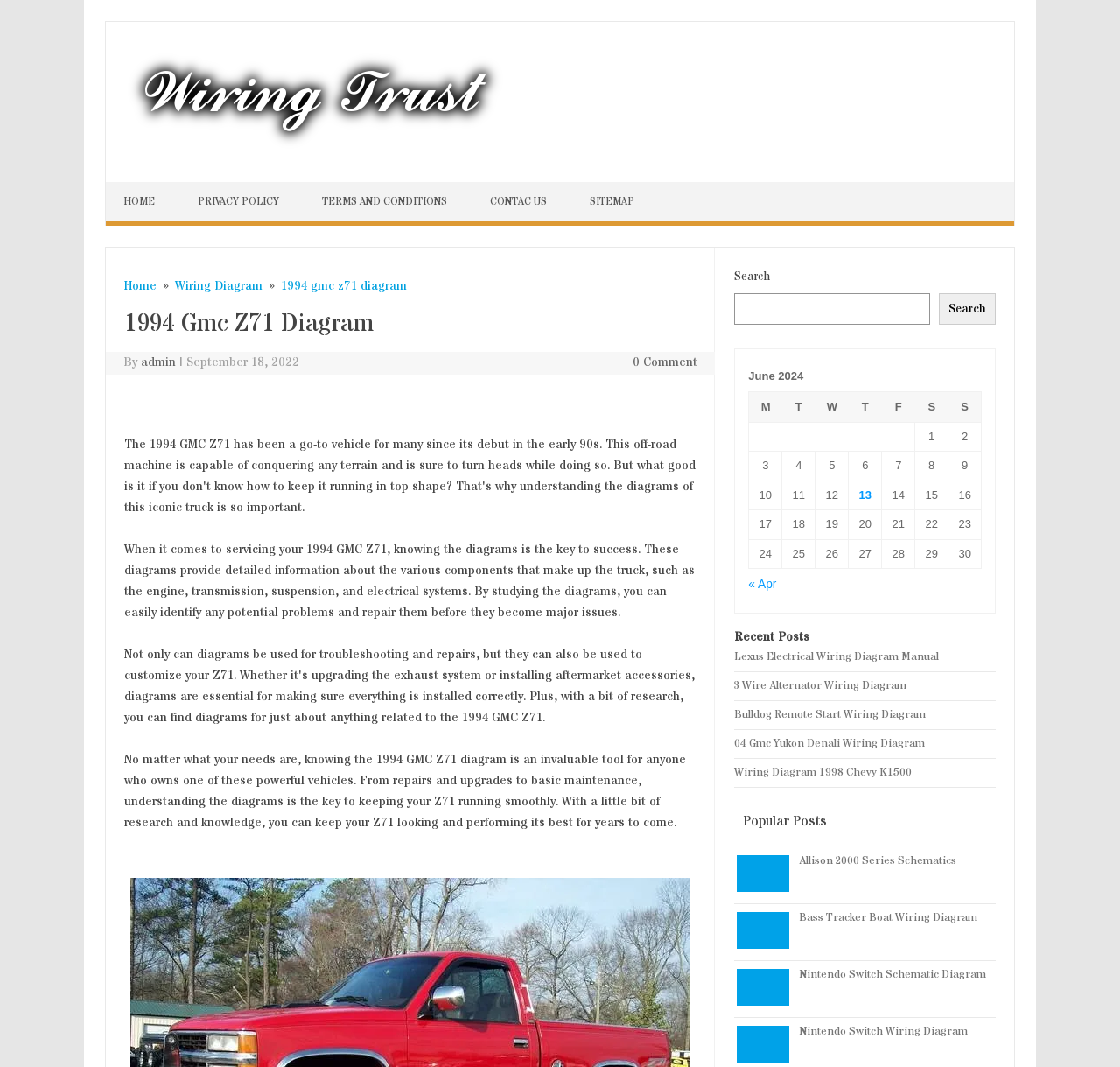Give a one-word or one-phrase response to the question: 
What is the purpose of studying 1994 GMC Z71 diagrams?

To identify potential problems and repair them